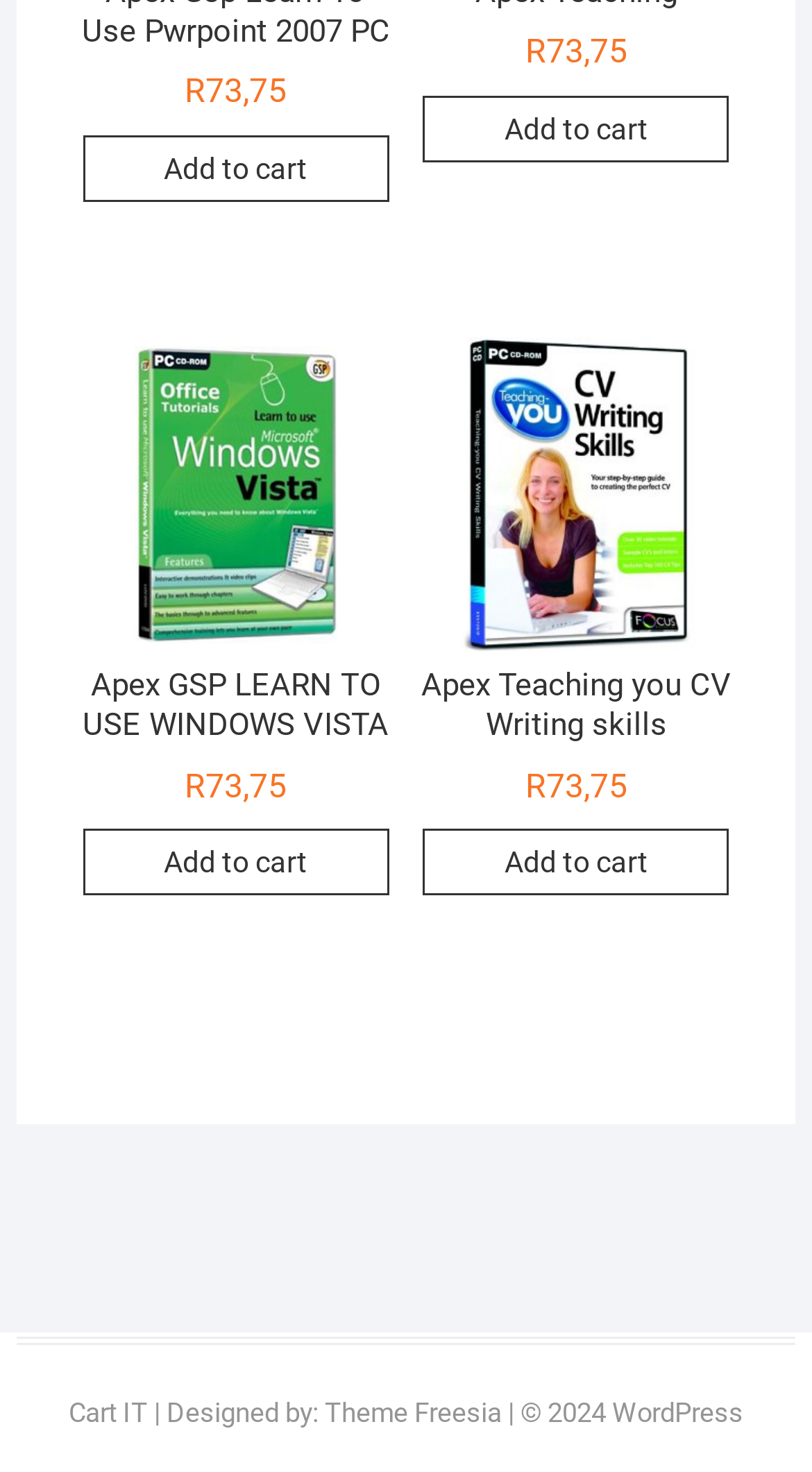Determine the bounding box coordinates of the clickable region to follow the instruction: "View 'Apex GSP LEARN TO USE WINDOWS VISTA R73,75'".

[0.097, 0.229, 0.484, 0.556]